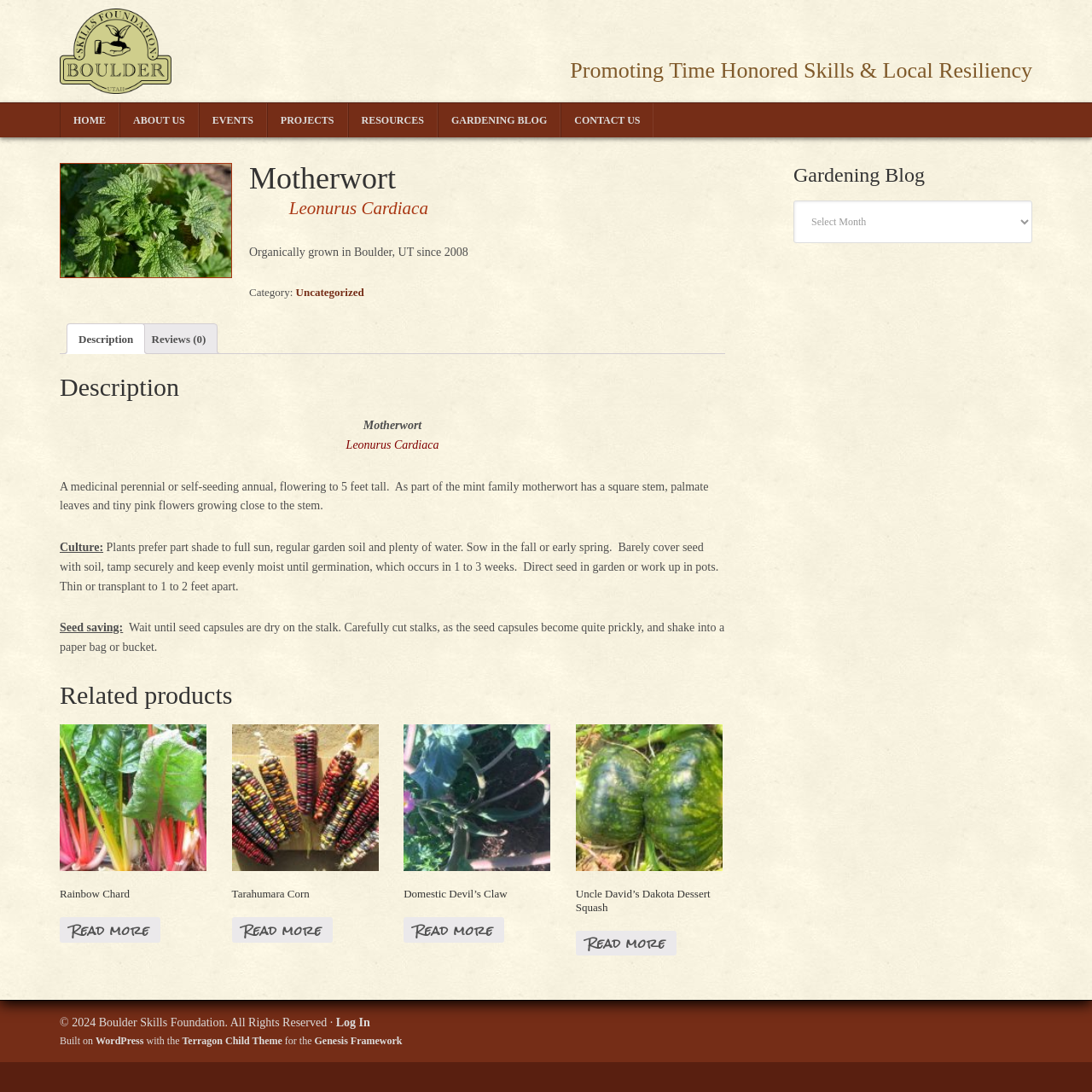Using the description: "Tarahumara Corn", identify the bounding box of the corresponding UI element in the screenshot.

[0.212, 0.663, 0.347, 0.858]